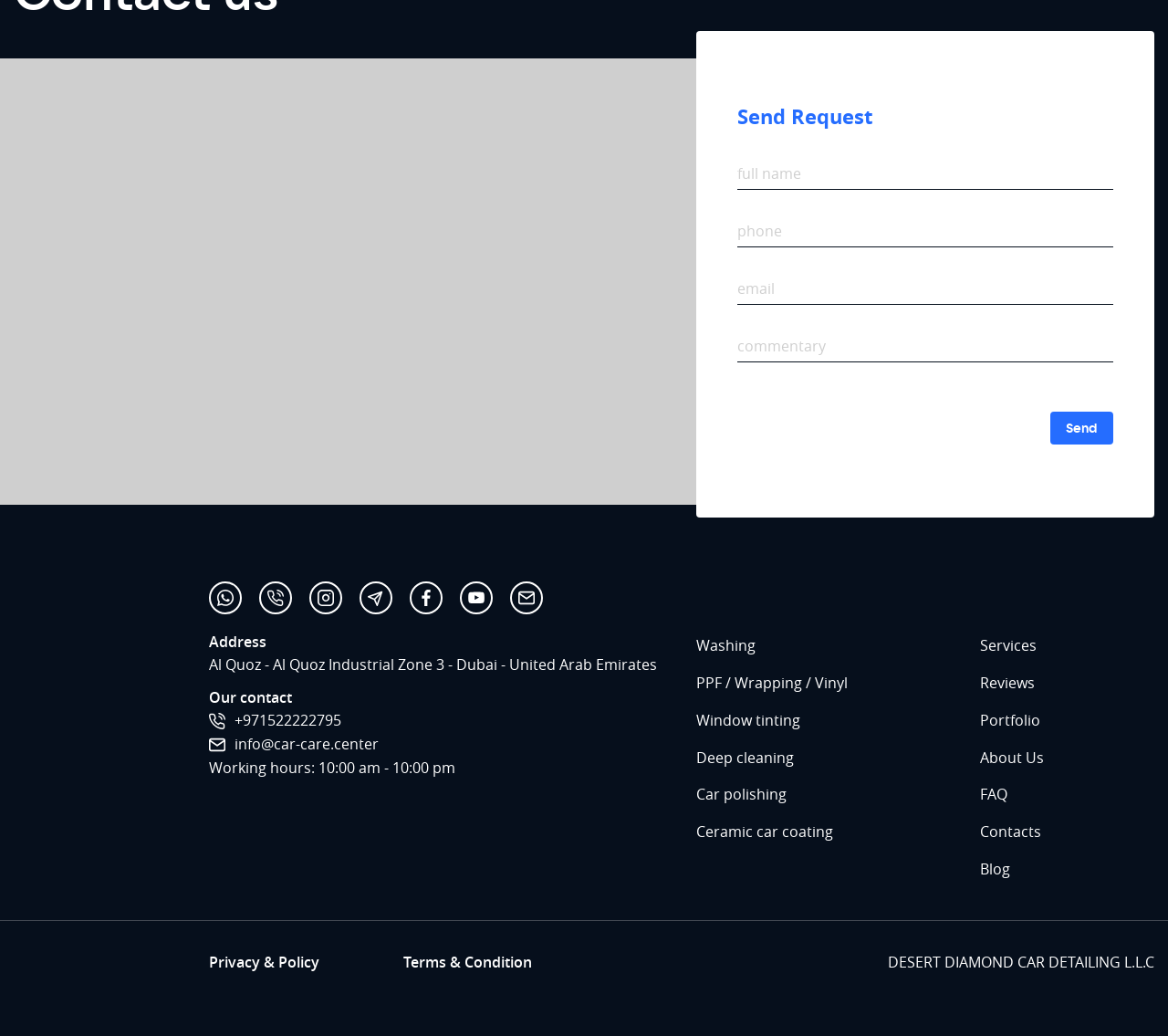Find the bounding box coordinates of the element you need to click on to perform this action: 'Click the Send Request button'. The coordinates should be represented by four float values between 0 and 1, in the format [left, top, right, bottom].

[0.631, 0.099, 0.748, 0.126]